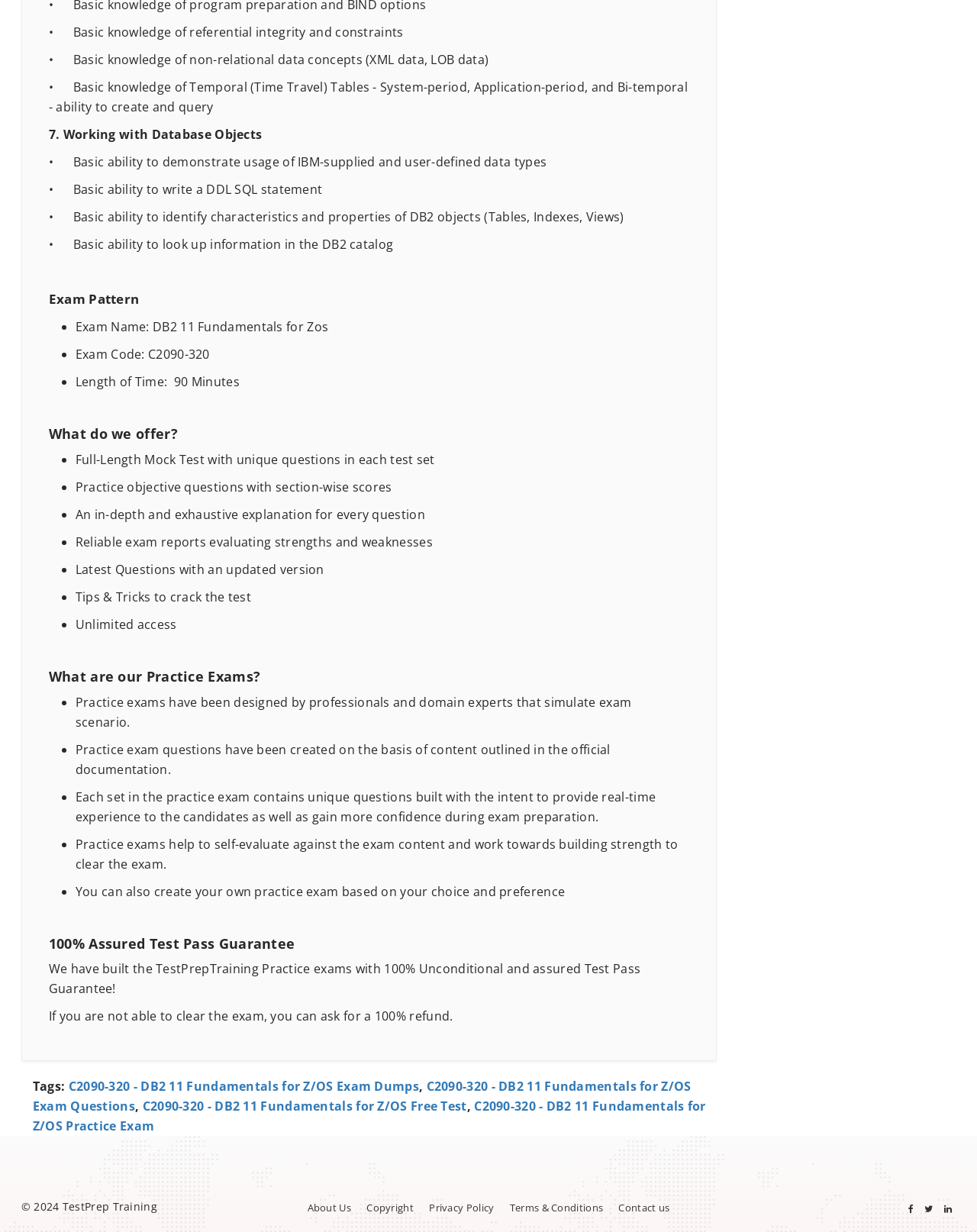What is the purpose of the practice exams?
Using the details shown in the screenshot, provide a comprehensive answer to the question.

The purpose of the practice exams is mentioned in the section 'What are our Practice Exams?' as 'Practice exams have been designed by professionals and domain experts that simulate exam scenario'.